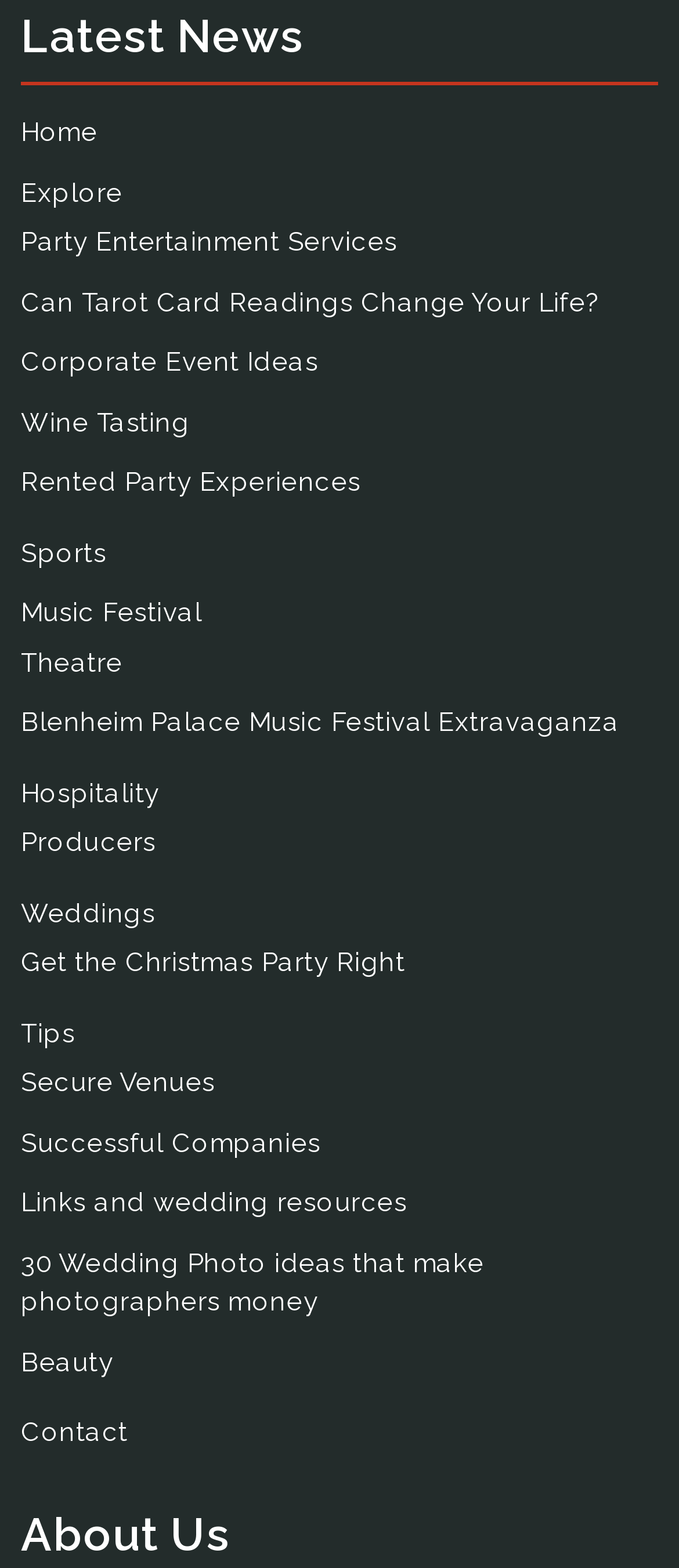How many links are related to weddings?
Relying on the image, give a concise answer in one word or a brief phrase.

3